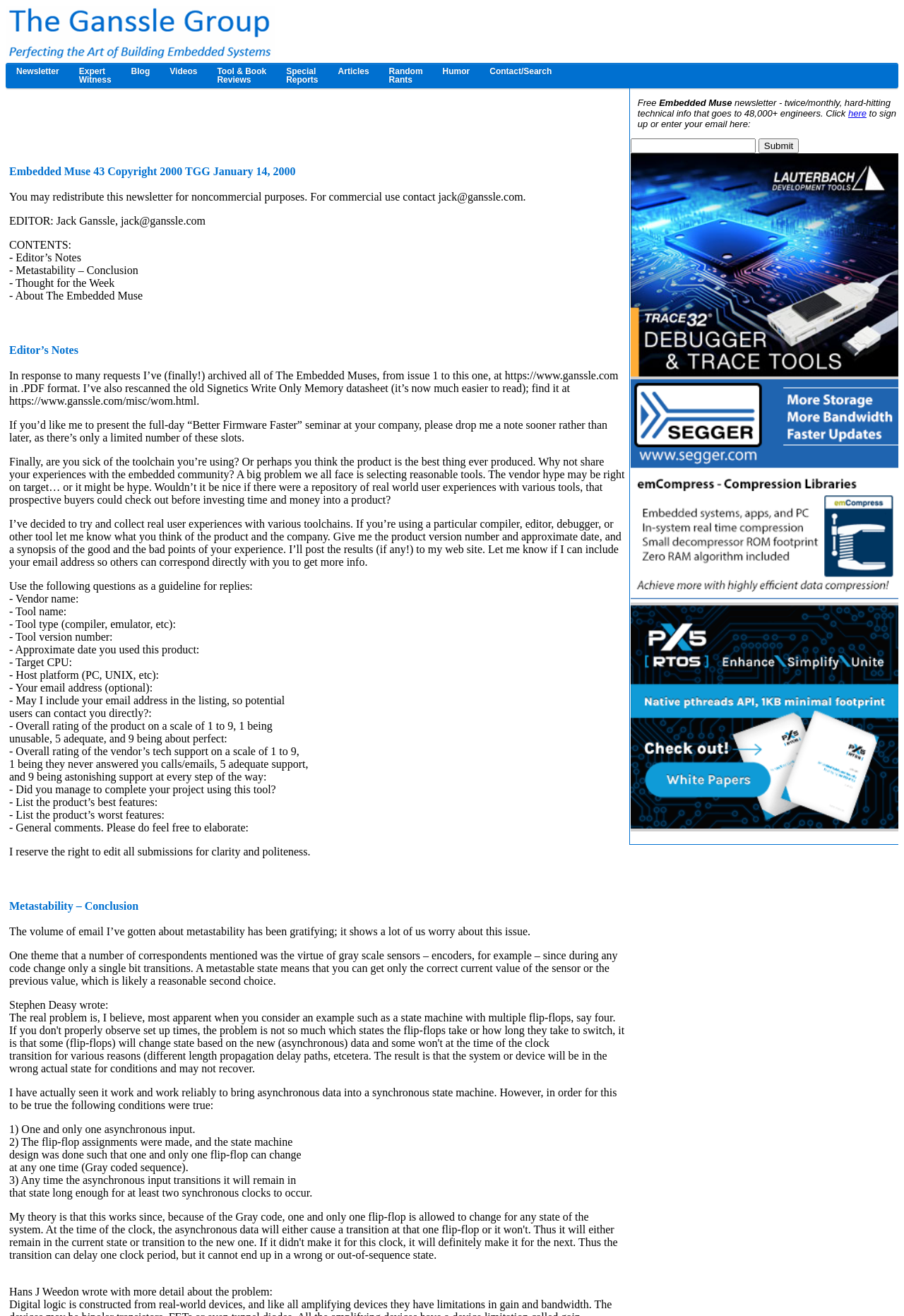What is the name of the newsletter?
Your answer should be a single word or phrase derived from the screenshot.

Embedded Muse